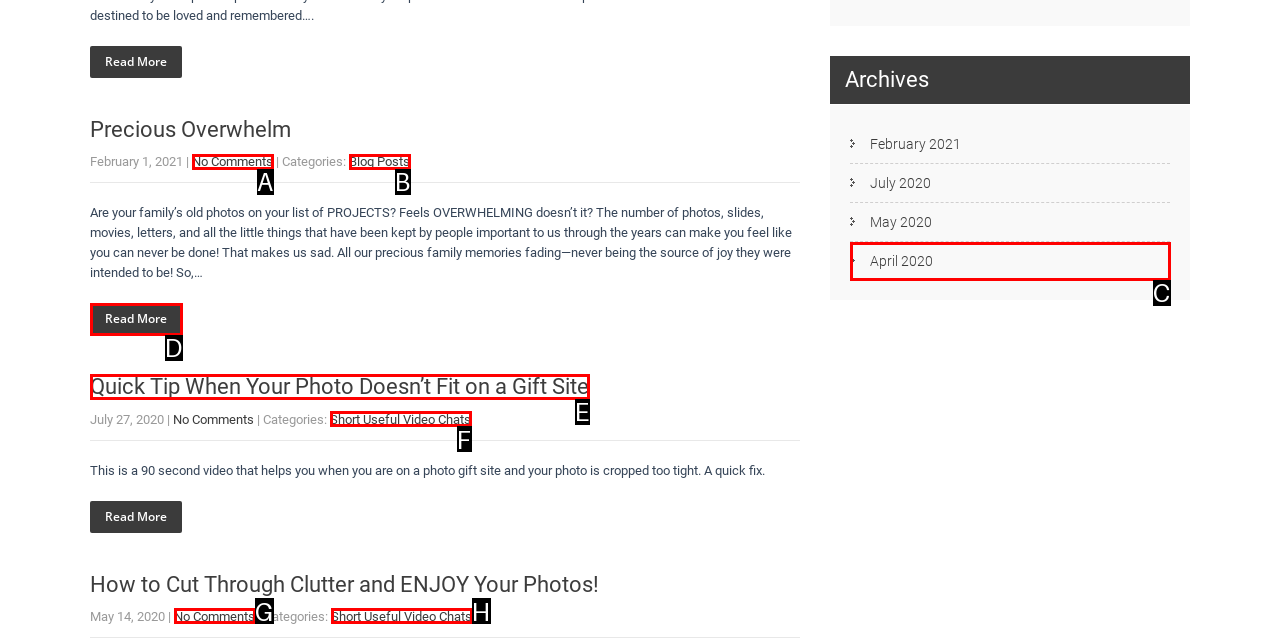Select the option that matches the description: read this hookupguide.org/reno-hookups. Answer with the letter of the correct option directly.

None